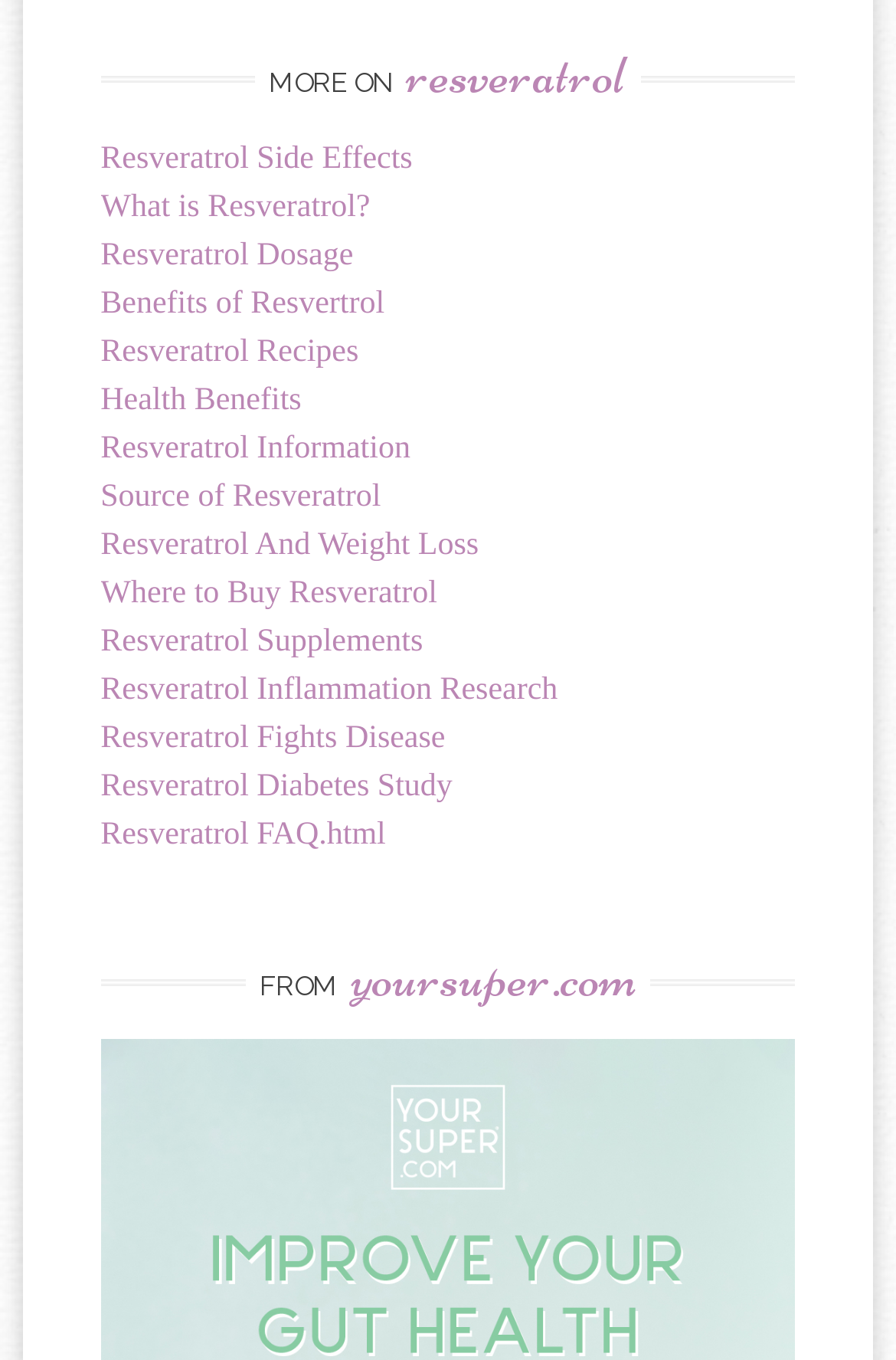Identify the bounding box coordinates necessary to click and complete the given instruction: "Read about What is Resveratrol?".

[0.112, 0.14, 0.413, 0.165]